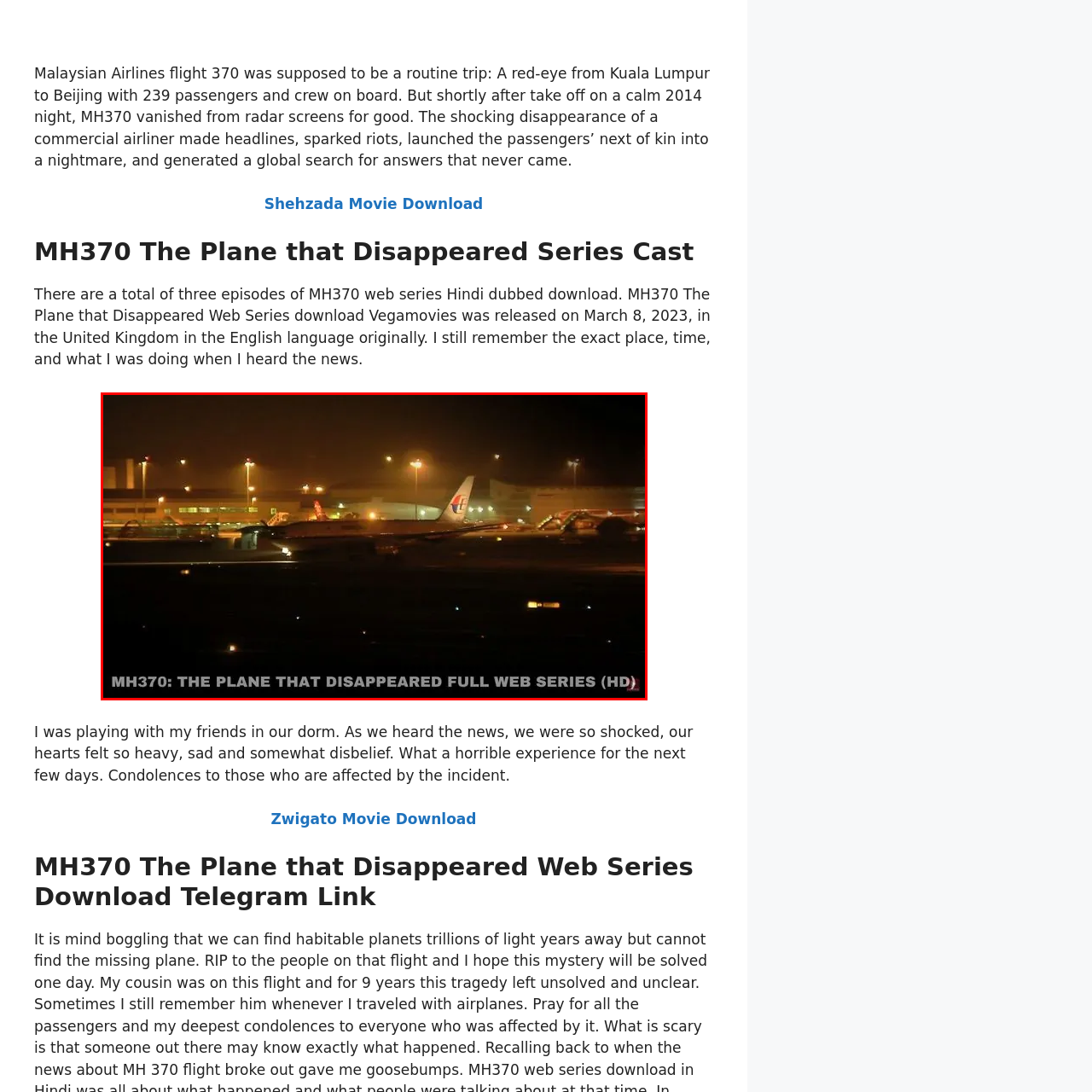Direct your attention to the image marked by the red box and answer the given question using a single word or phrase:
What is the atmosphere created by the darkened sky in the image?

Somber